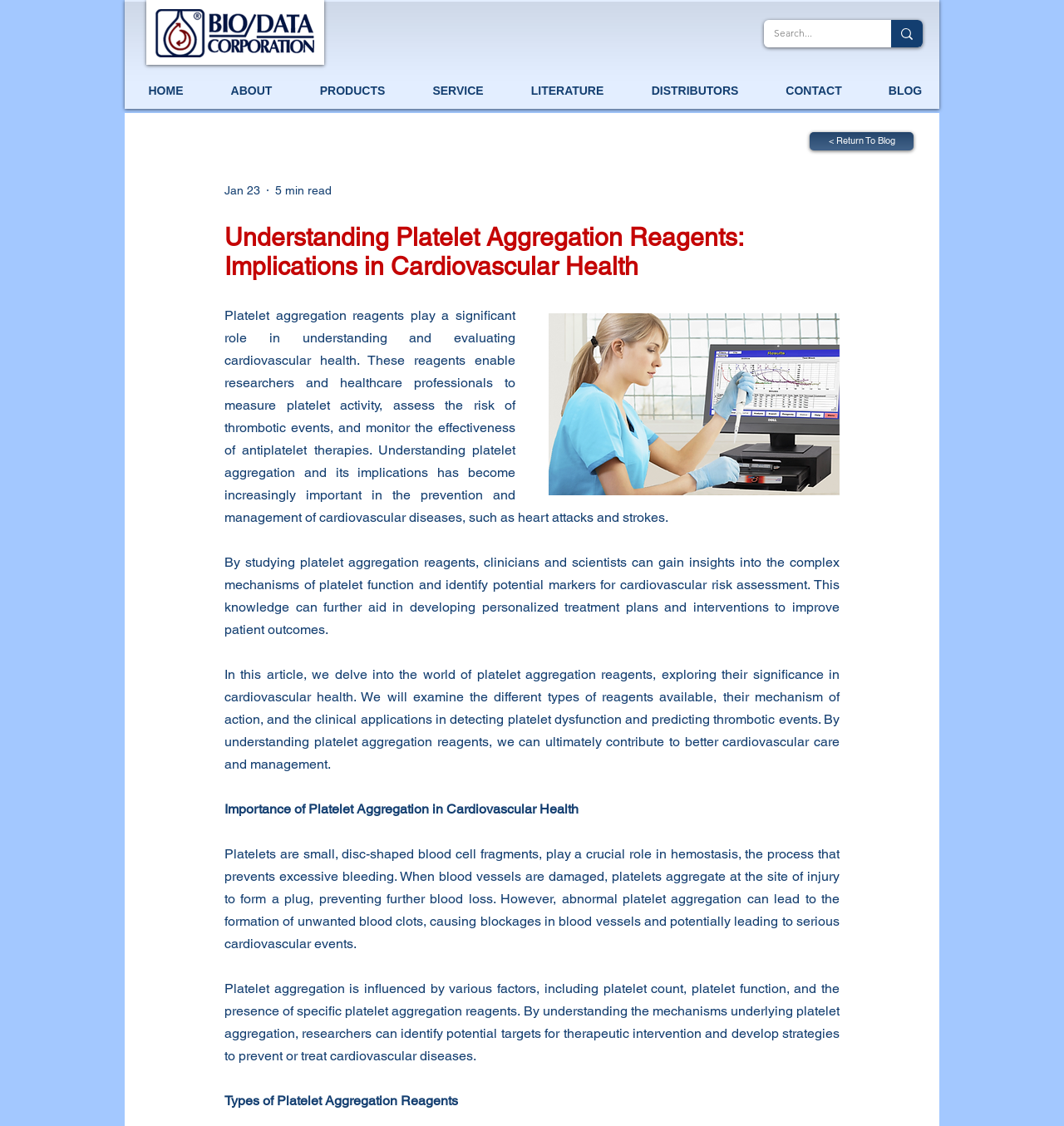Extract the primary header of the webpage and generate its text.

Understanding Platelet Aggregation Reagents: Implications in Cardiovascular Health